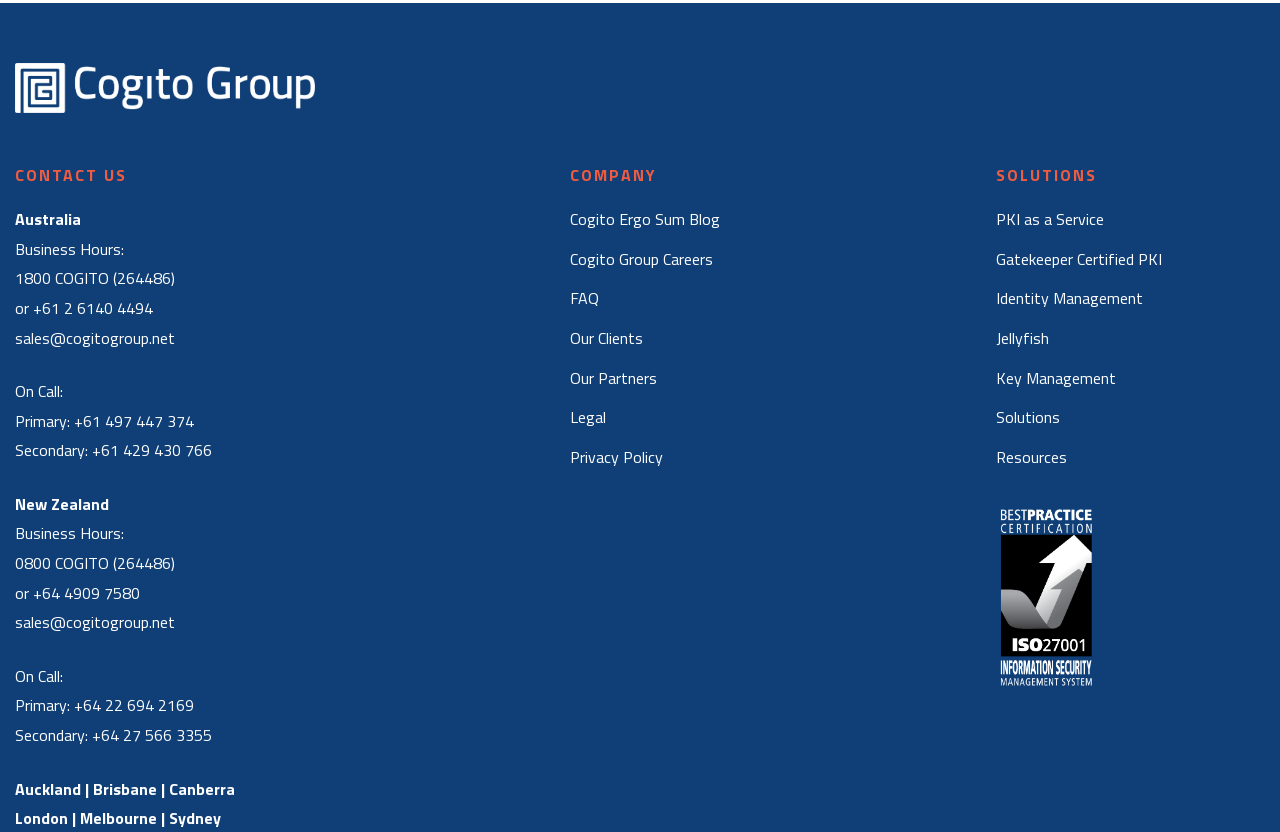Given the description of a UI element: "FAQ", identify the bounding box coordinates of the matching element in the webpage screenshot.

[0.445, 0.32, 0.468, 0.349]